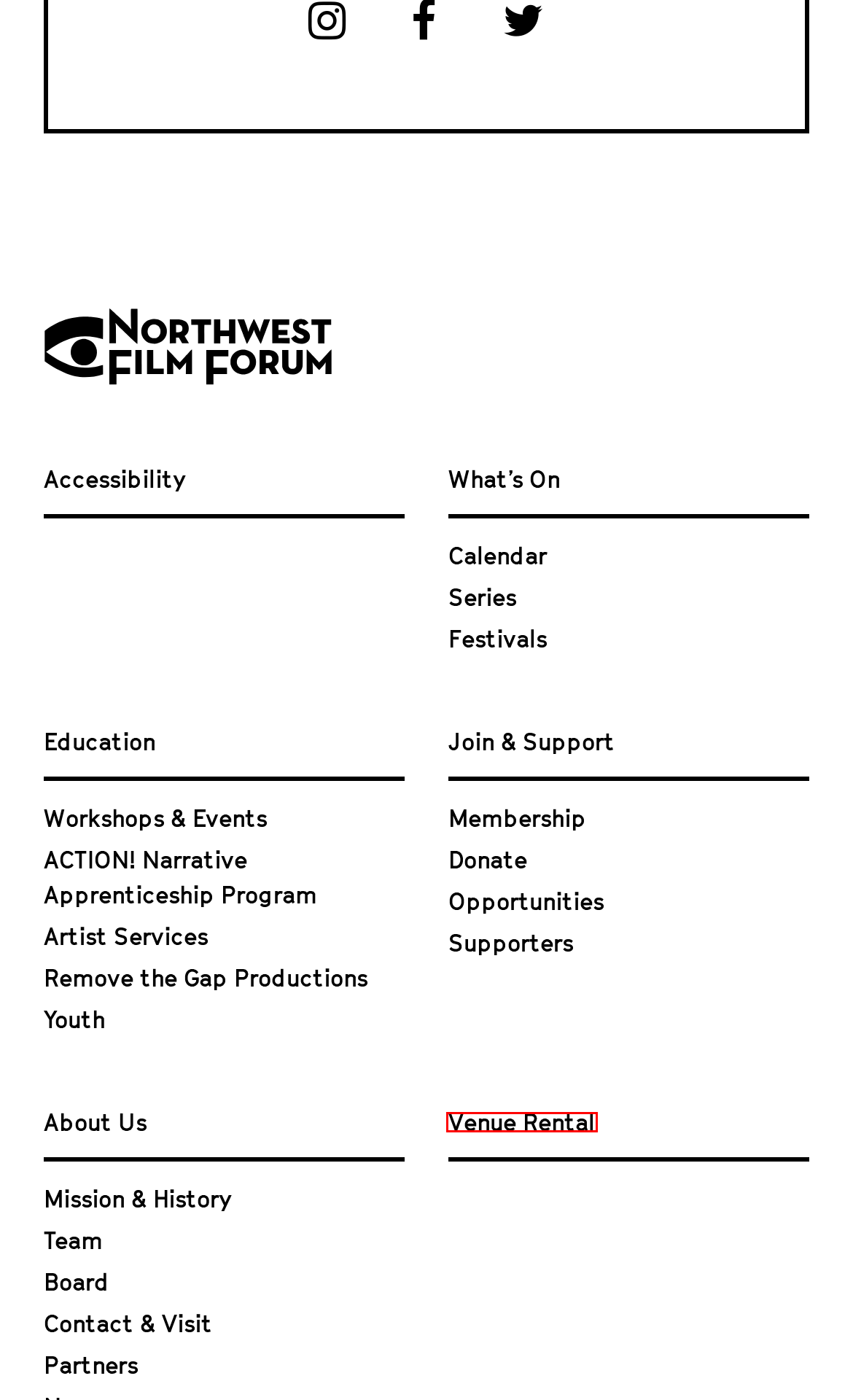Given a webpage screenshot with a UI element marked by a red bounding box, choose the description that best corresponds to the new webpage that will appear after clicking the element. The candidates are:
A. Industry Events - Northwest Film Forum
B. Join Northwest Film Forum to Support Independent and Local Filmmaking
C. Children’s Film Festival Seattle 2023: Workshops at Northwest Film Forum
D. Venue Rental - Northwest Film Forum
E. Youth Events, Workshops & Filmmaking Classes Seattle - Northwest Film Forum
F. Screendances - Northwest Film Forum
G. ACTION! Narrative Apprenticeship Program (Summer 2024) - Northwest Film Forum
H. Mission & History of NWFF - Northwest Film Forum Seattle

D